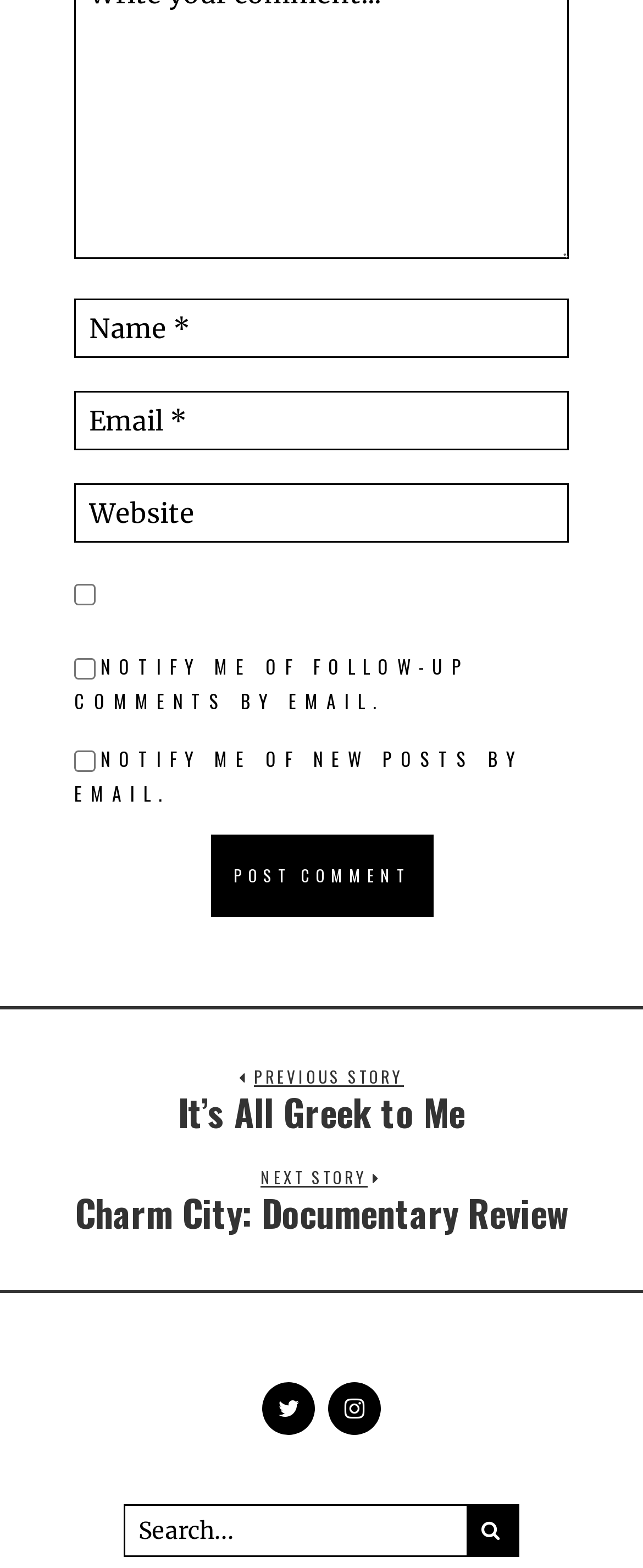Using the description: "name="author" placeholder="Name *"", determine the UI element's bounding box coordinates. Ensure the coordinates are in the format of four float numbers between 0 and 1, i.e., [left, top, right, bottom].

[0.115, 0.191, 0.885, 0.228]